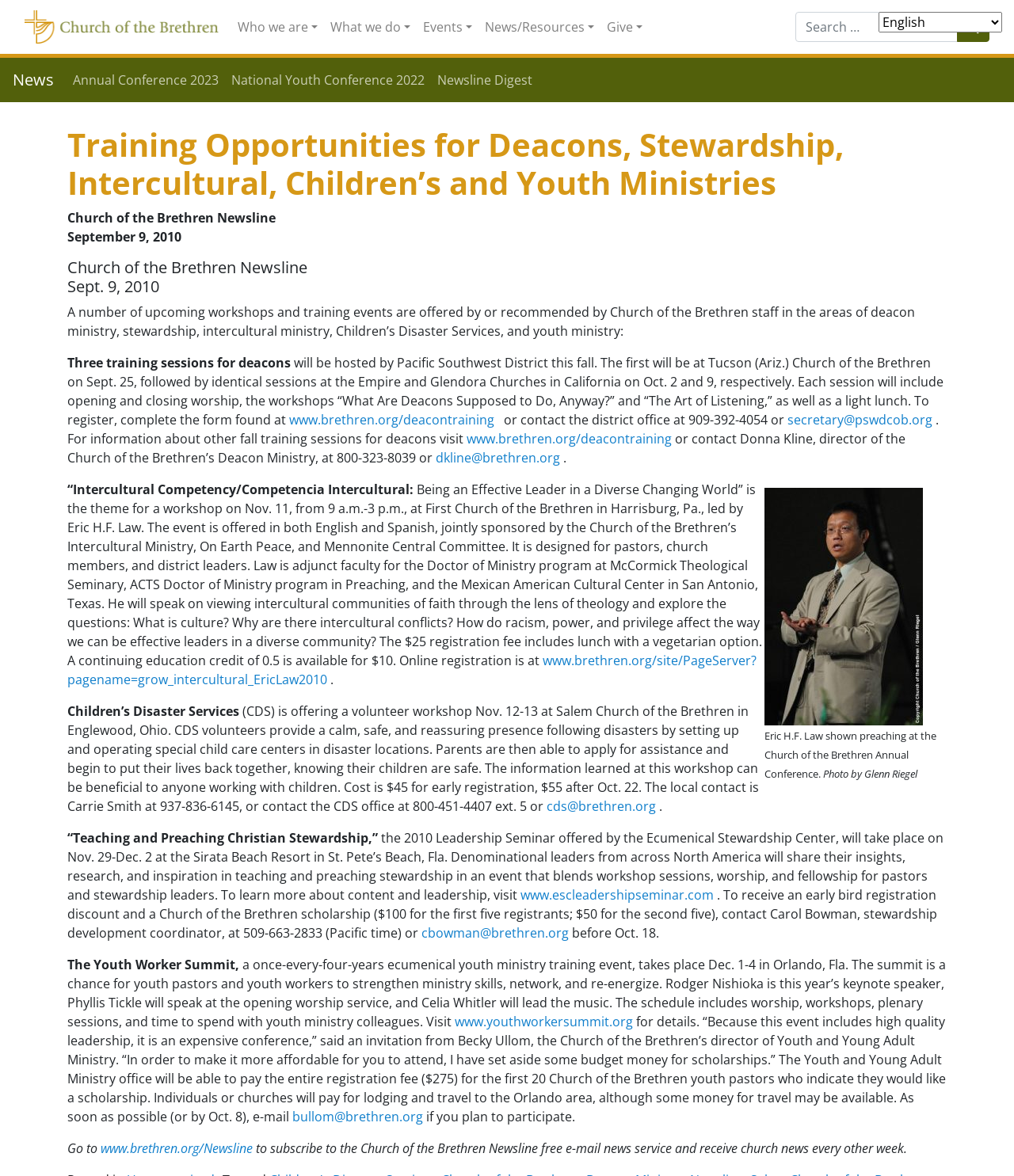Please predict the bounding box coordinates of the element's region where a click is necessary to complete the following instruction: "Search for something". The coordinates should be represented by four float numbers between 0 and 1, i.e., [left, top, right, bottom].

[0.784, 0.01, 0.945, 0.036]